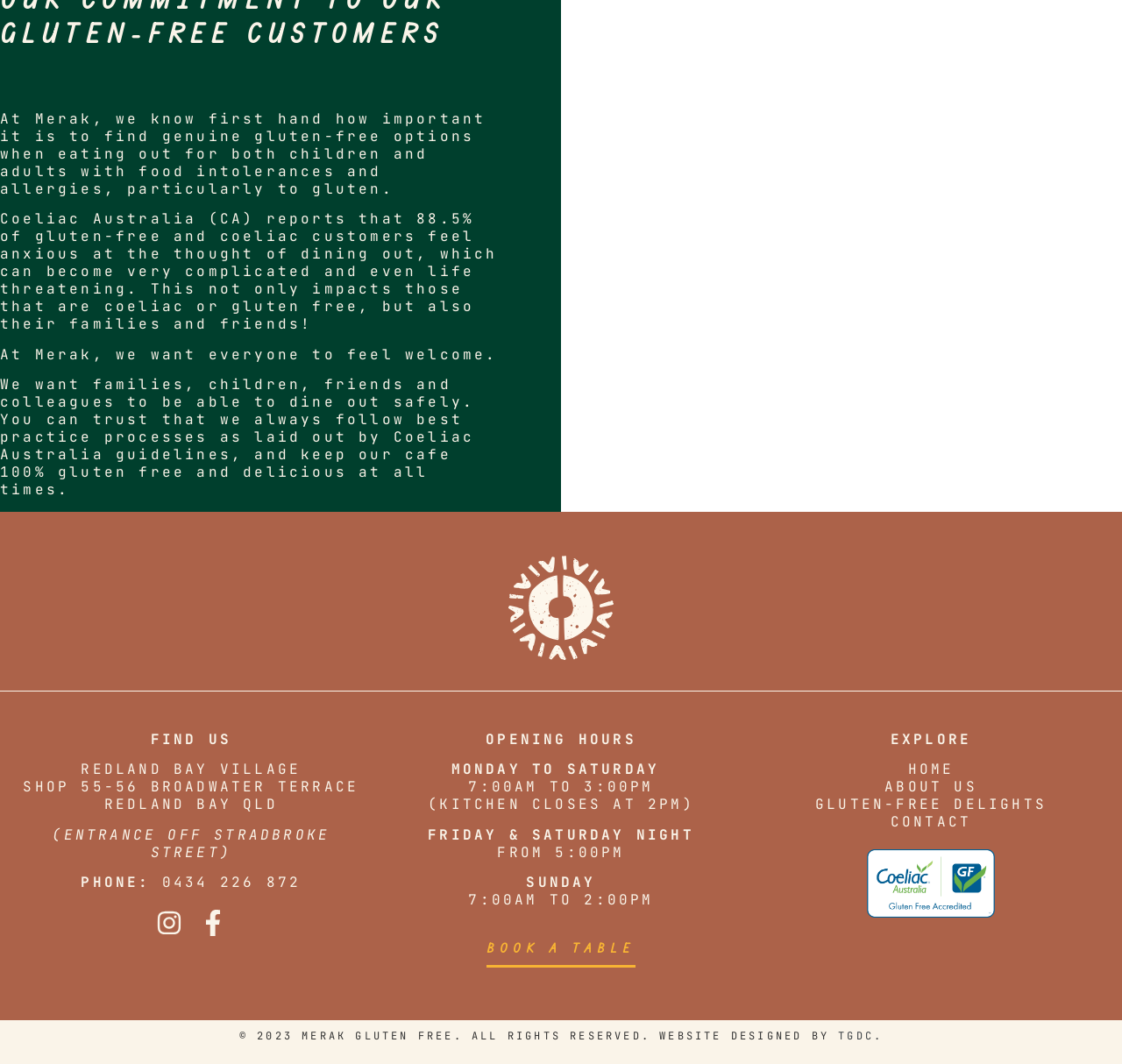Locate the bounding box coordinates of the element that should be clicked to execute the following instruction: "Book a table at Merak Gluten Free".

[0.434, 0.884, 0.566, 0.91]